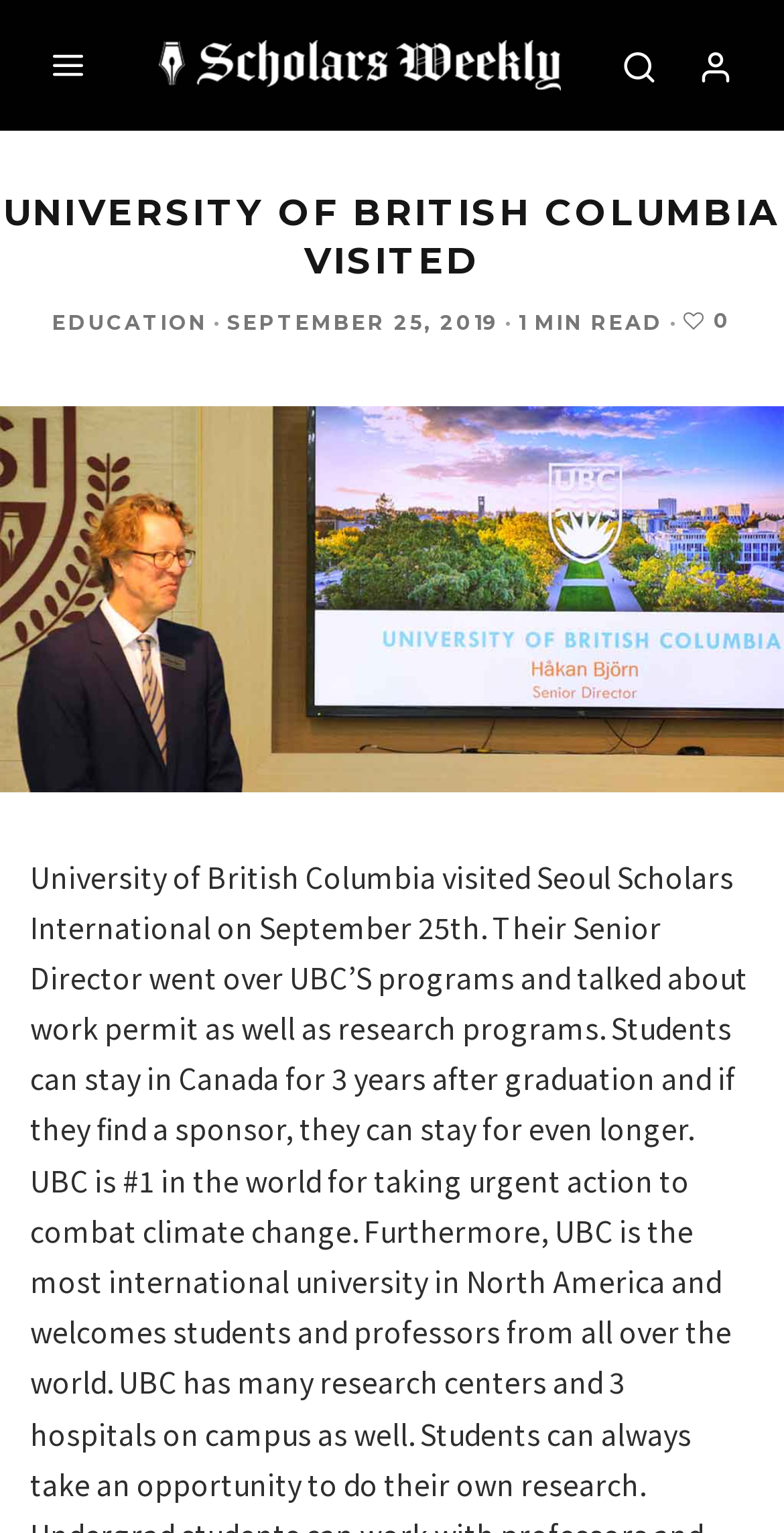Provide your answer in a single word or phrase: 
How many comments does the article have?

0